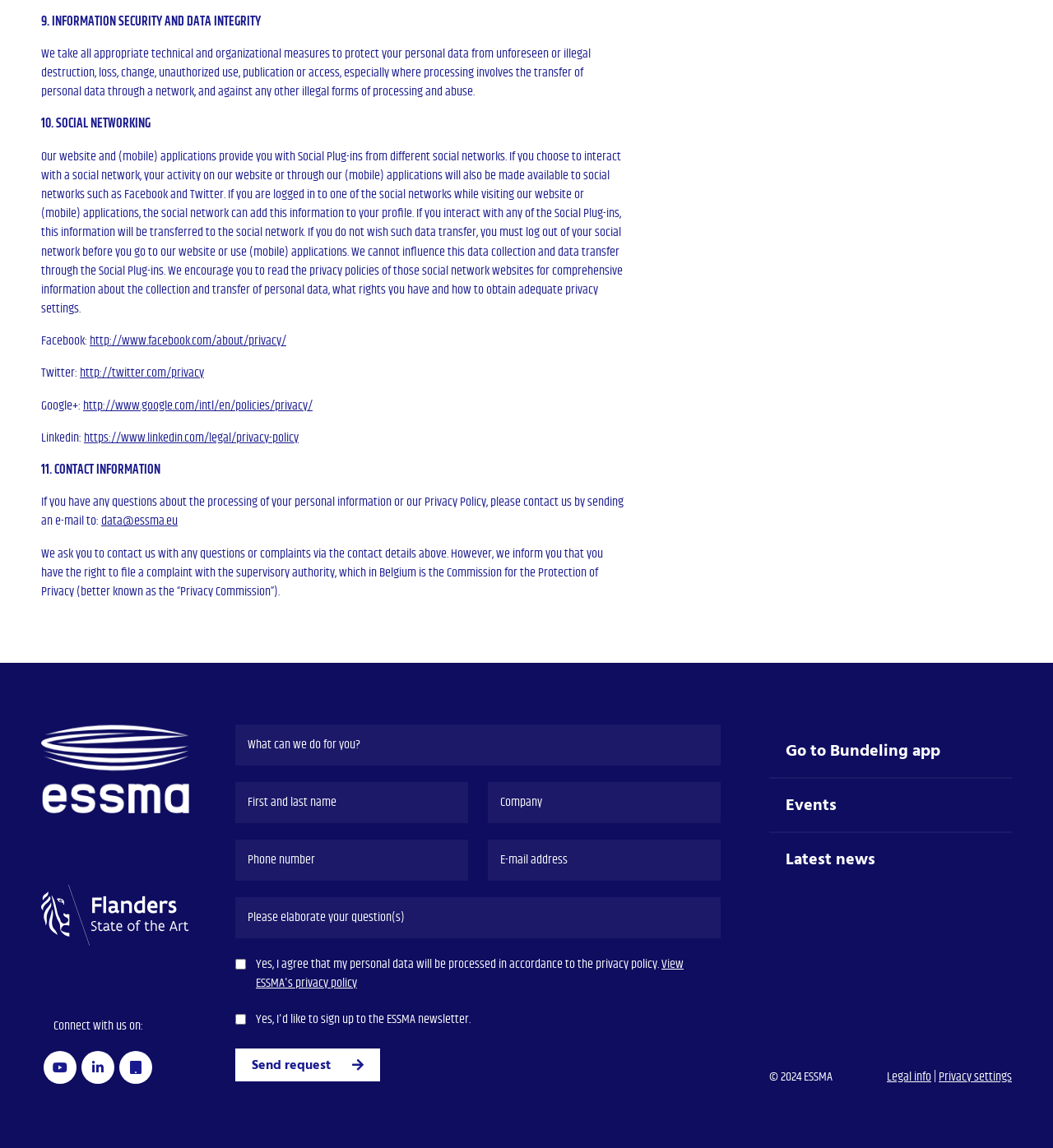From the details in the image, provide a thorough response to the question: What is the purpose of the checkbox 'Yes, I agree that my personal data will be processed in accordance to the privacy policy'?

The checkbox is used to obtain the user's consent to process their personal data in accordance with ESSMA's privacy policy. By checking this box, users acknowledge that they have read and understood the privacy policy and agree to the processing of their personal data.